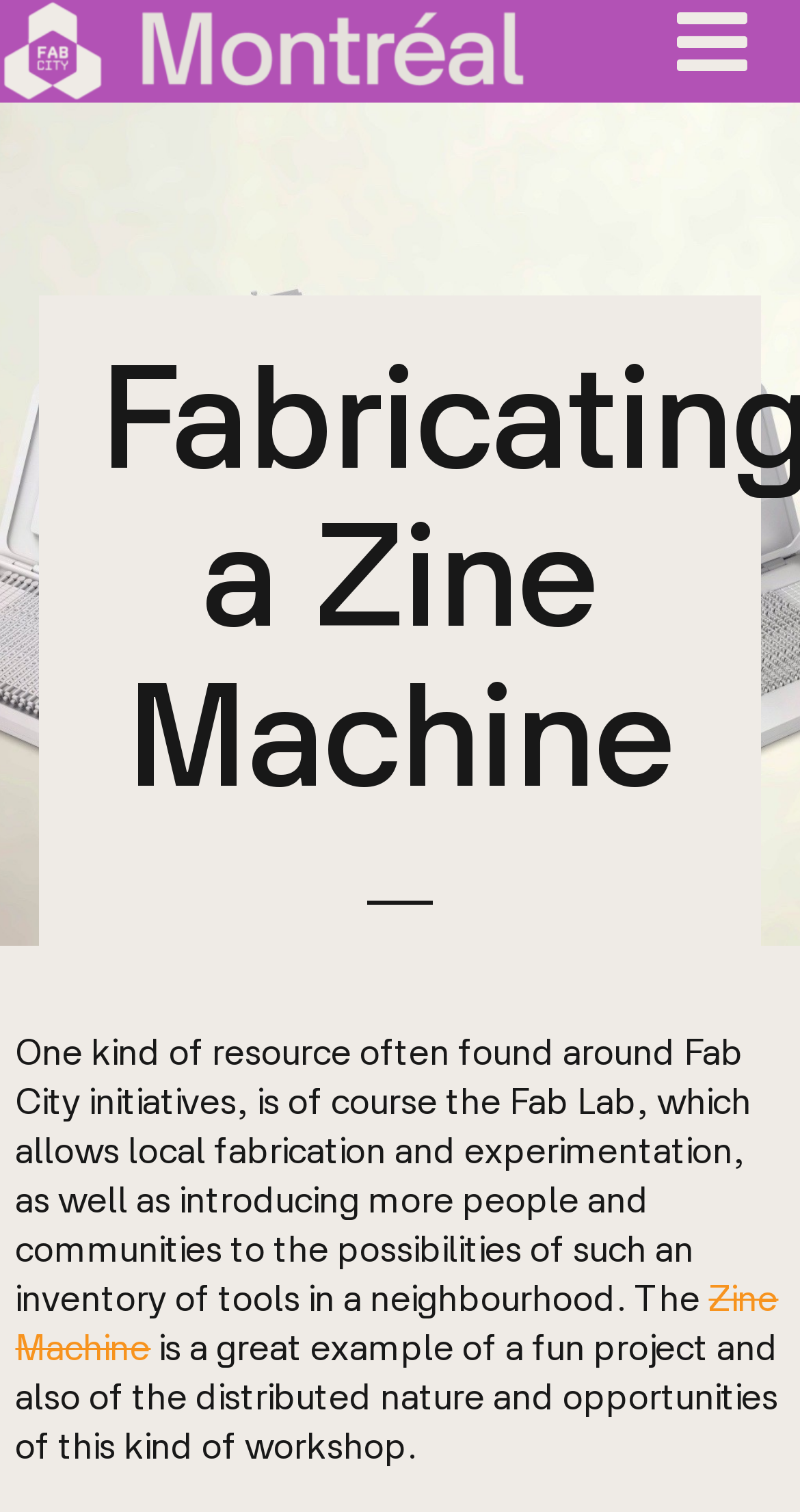What is the logo of Fab City Montréal?
Answer the question with as much detail as you can, using the image as a reference.

The logo is located at the top-left corner of the webpage, and it's an image with a bounding box of [0.0, 0.0, 0.664, 0.068].